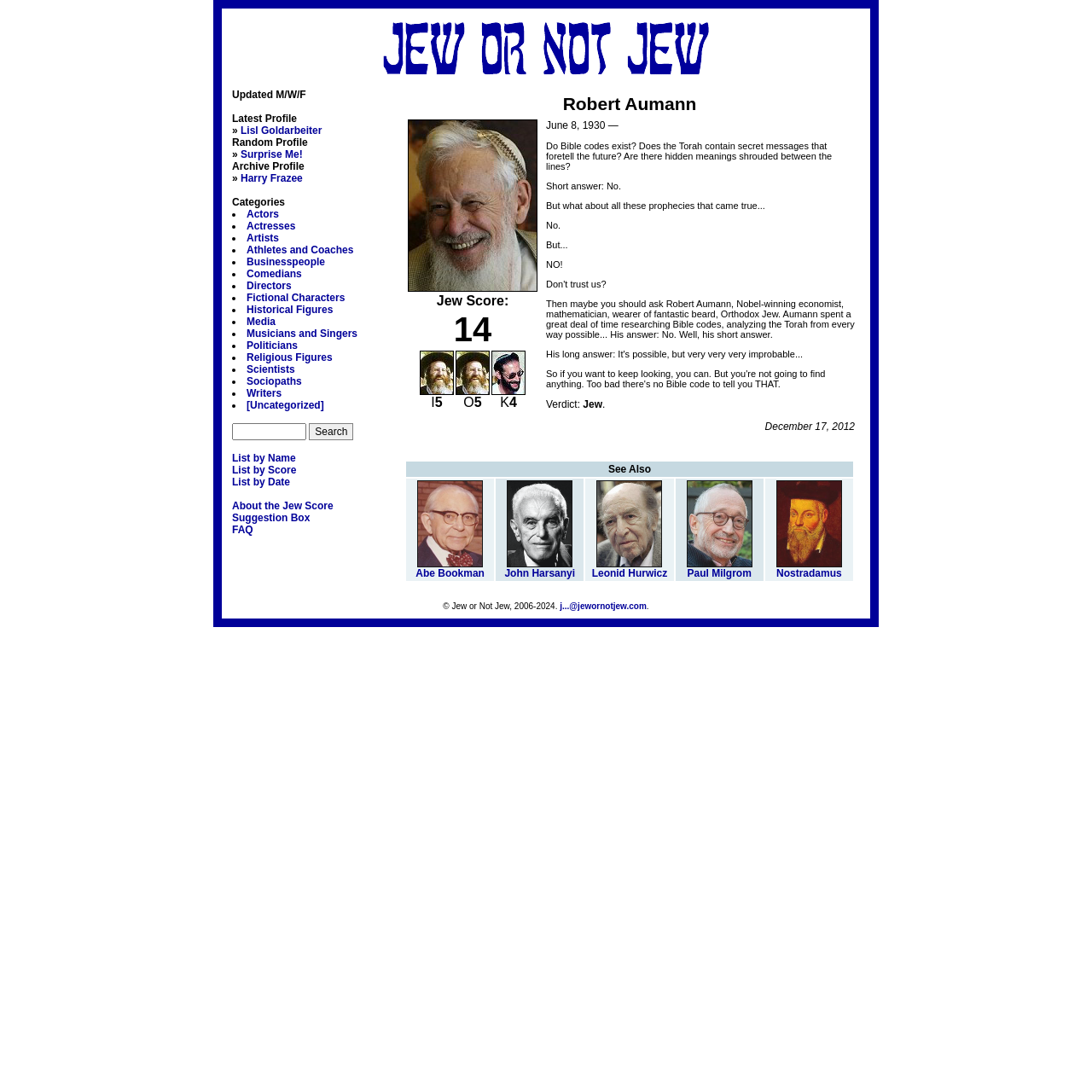Please find the bounding box coordinates of the element that needs to be clicked to perform the following instruction: "Search for a profile". The bounding box coordinates should be four float numbers between 0 and 1, represented as [left, top, right, bottom].

[0.283, 0.388, 0.324, 0.403]